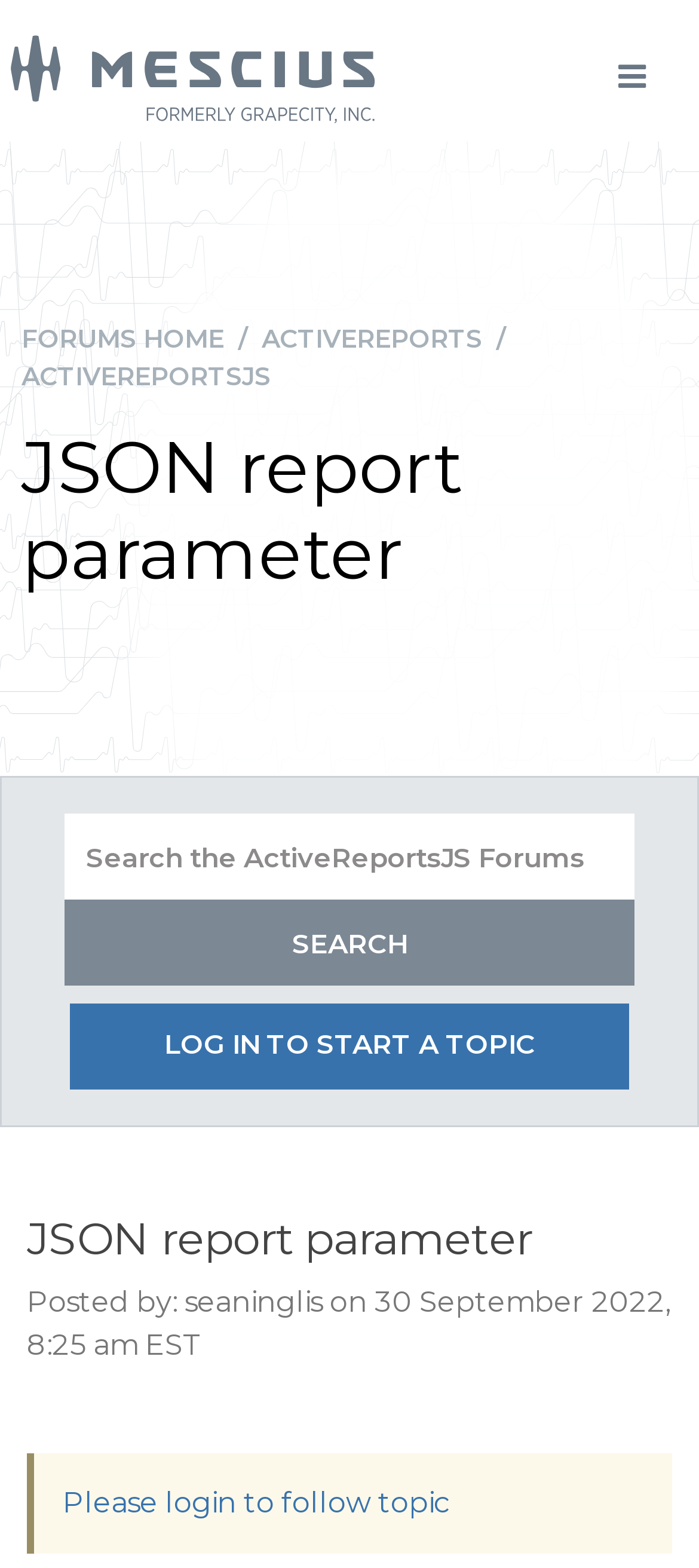Please identify the primary heading of the webpage and give its text content.

JSON report parameter